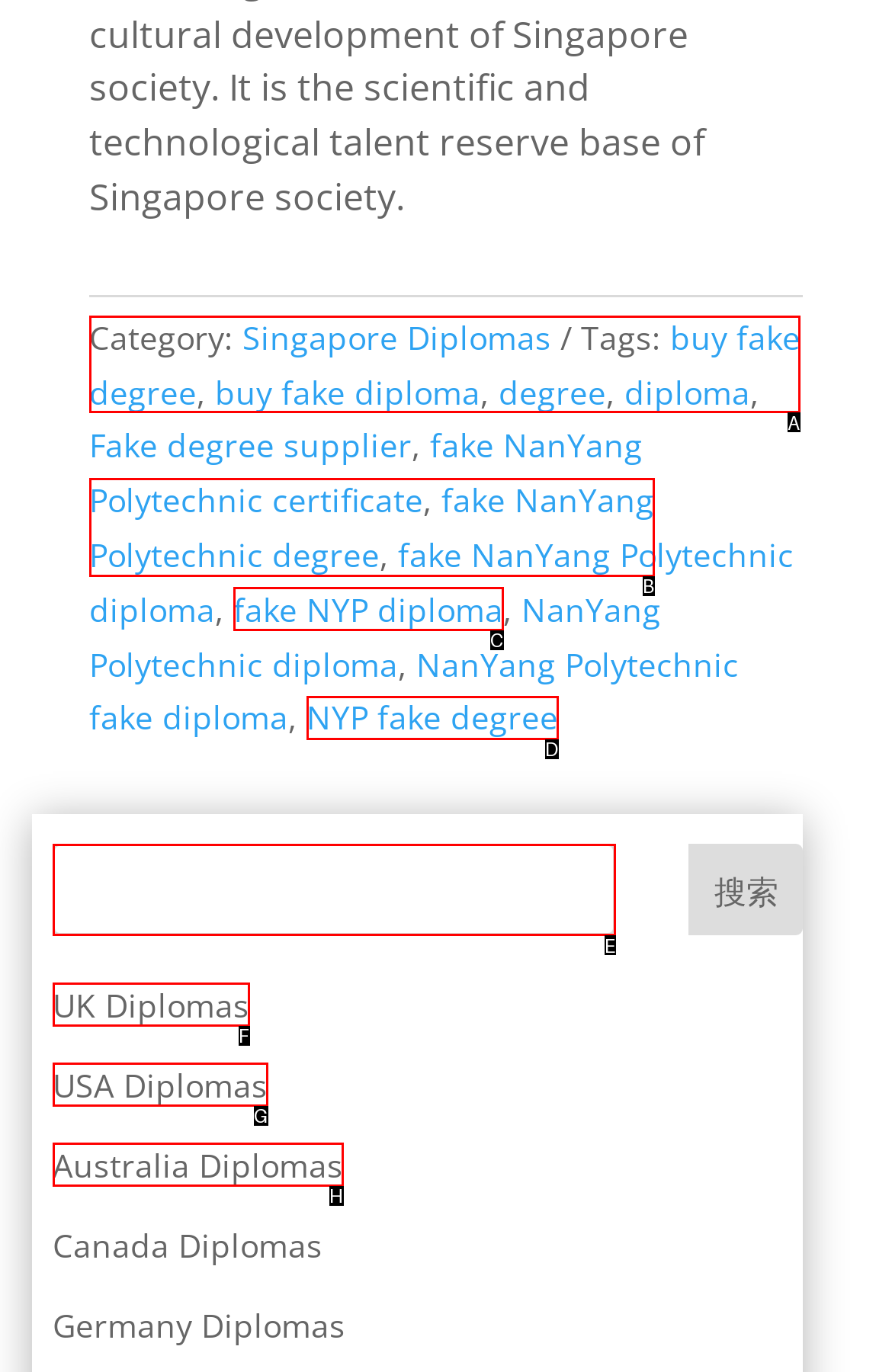Select the letter of the element you need to click to complete this task: Click on buy fake degree
Answer using the letter from the specified choices.

A